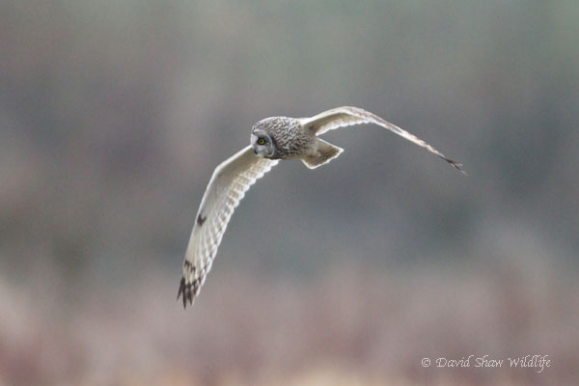Who took the wildlife photograph?
Examine the image closely and answer the question with as much detail as possible.

The caption credits the photograph to David Shaw, stating that 'this beautiful wildlife photograph, taken by David Shaw, exemplifies the elegance and power of this remarkable bird'.